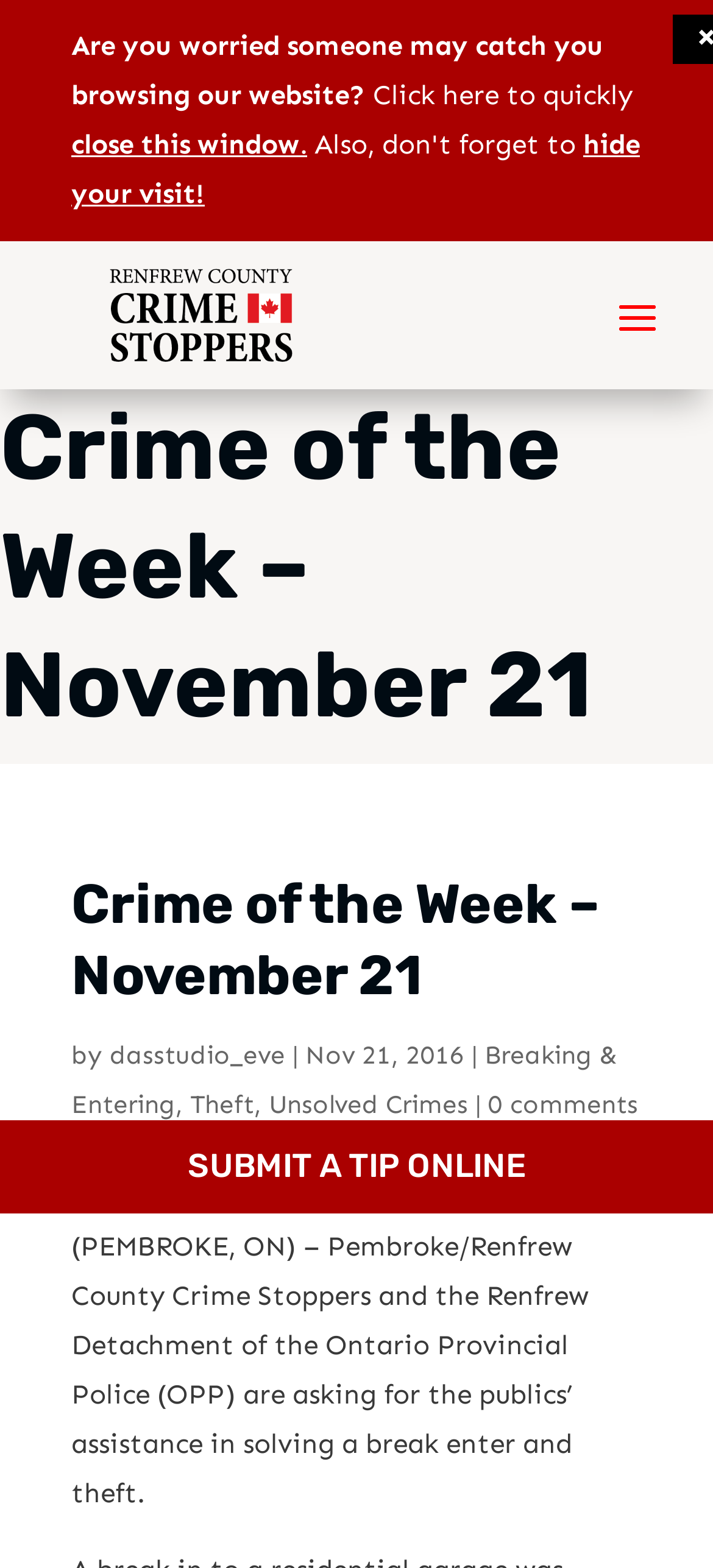What is the date of the reported crime?
Refer to the image and give a detailed answer to the question.

The date of the reported crime can be found in the paragraph starting with '(PEMBROKE, ON) – Pembroke/Renfrew County Crime Stoppers and the Renfrew Detachment of the Ontario Provincial Police (OPP) are asking for the publics’ assistance in solving a break enter and theft.', where it is mentioned as 'Nov 21, 2016'.